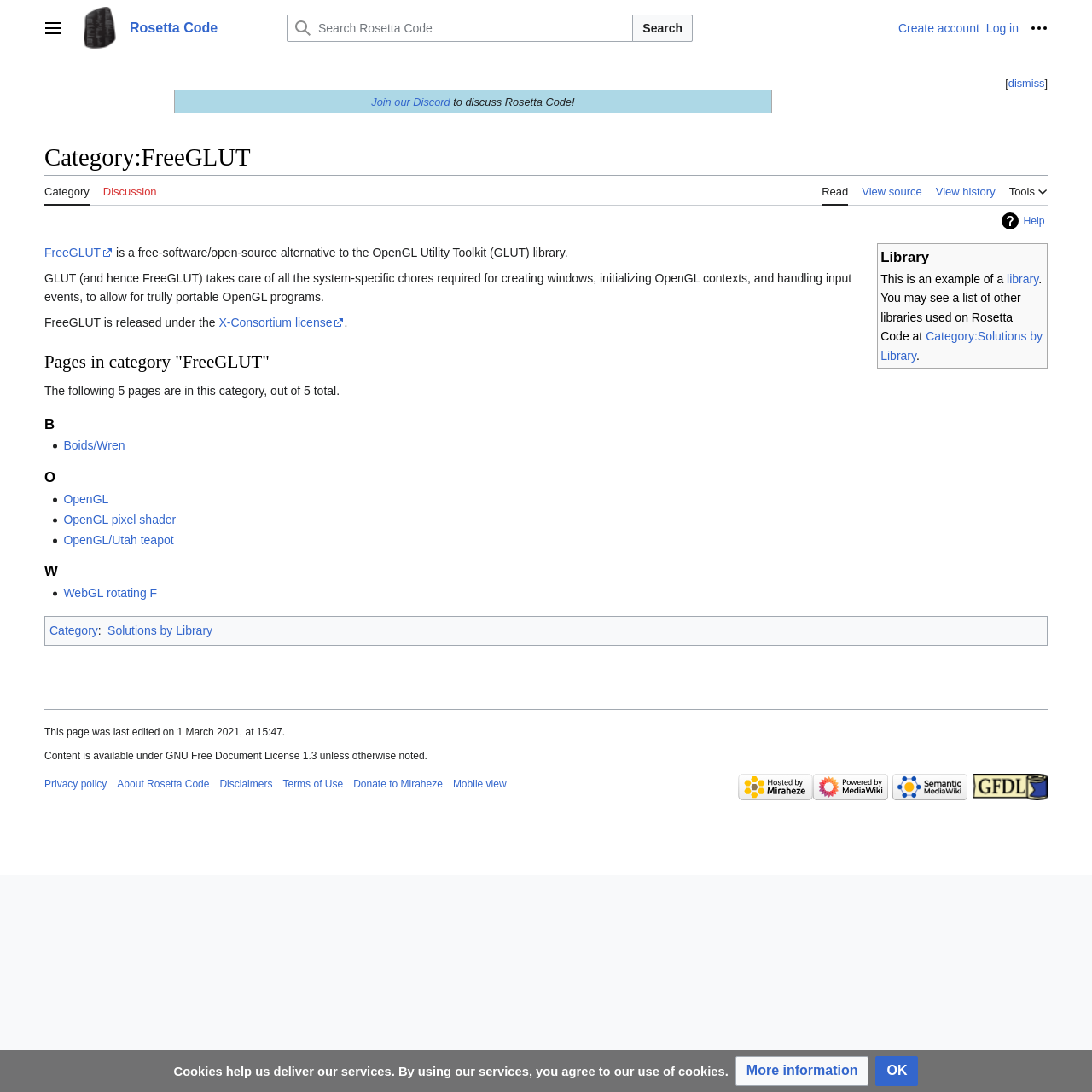From the details in the image, provide a thorough response to the question: How many pages are in the category 'FreeGLUT'?

The number of pages can be found in the text 'The following 5 pages are in this category, out of 5 total.'